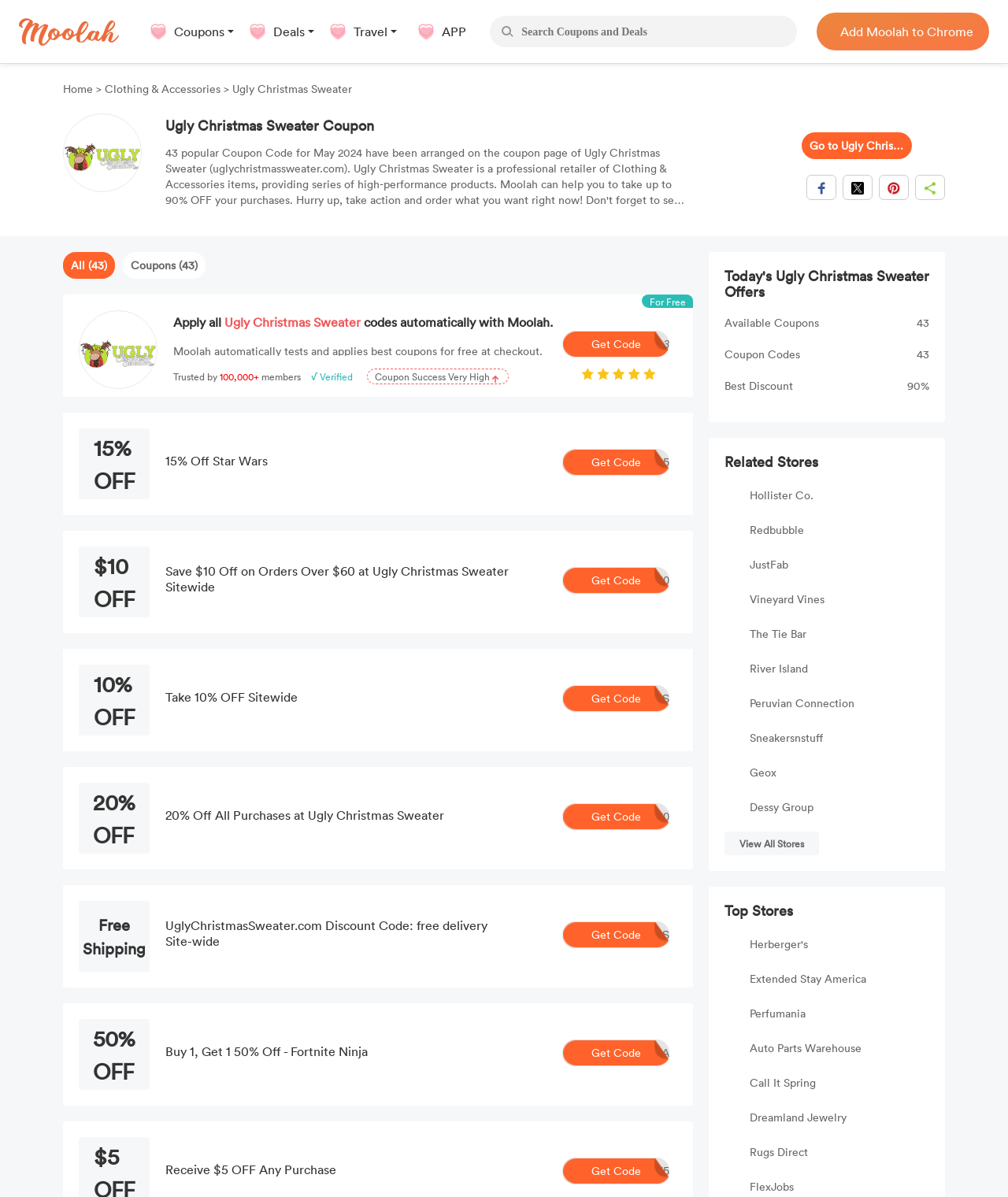Highlight the bounding box of the UI element that corresponds to this description: "Call It Spring".

[0.744, 0.898, 0.809, 0.911]